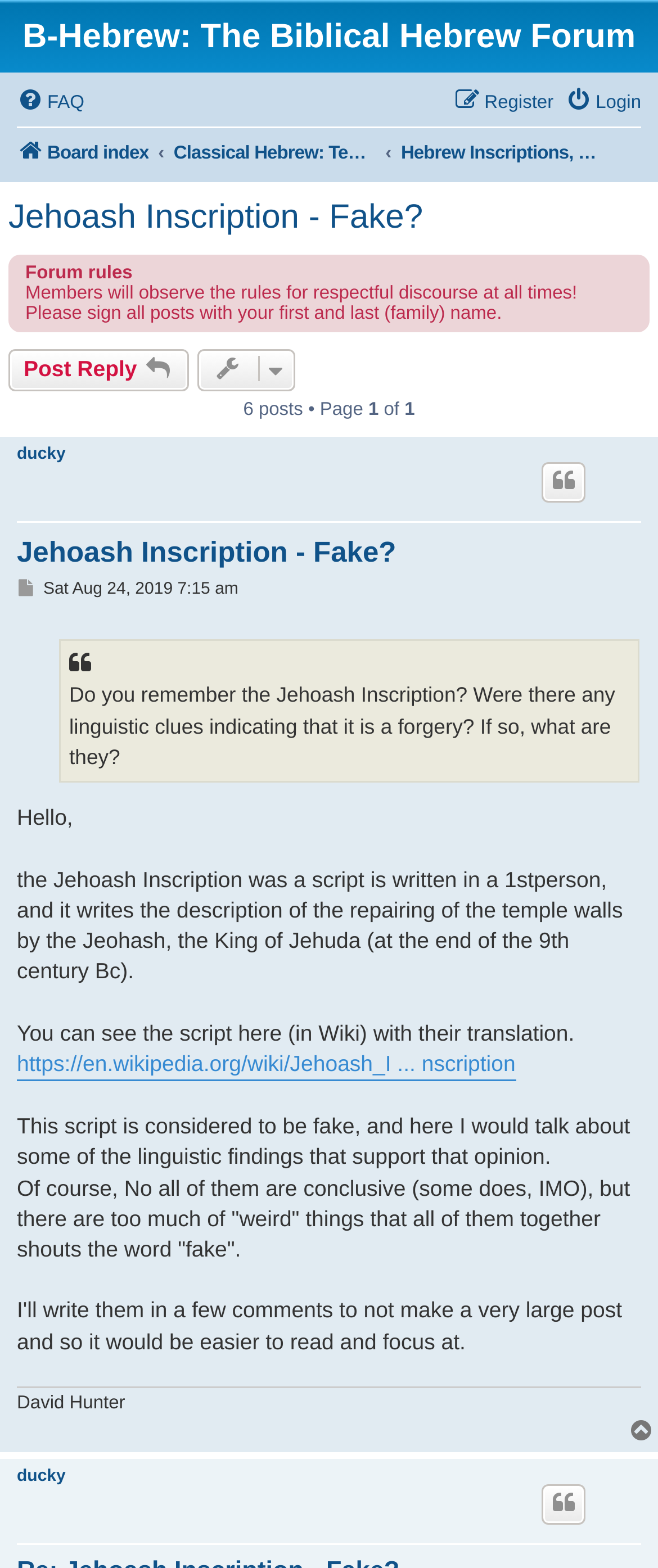Locate the bounding box coordinates of the clickable area to execute the instruction: "View the 'Classical Hebrew: Text & Grammar' forum". Provide the coordinates as four float numbers between 0 and 1, represented as [left, top, right, bottom].

[0.264, 0.085, 0.572, 0.111]